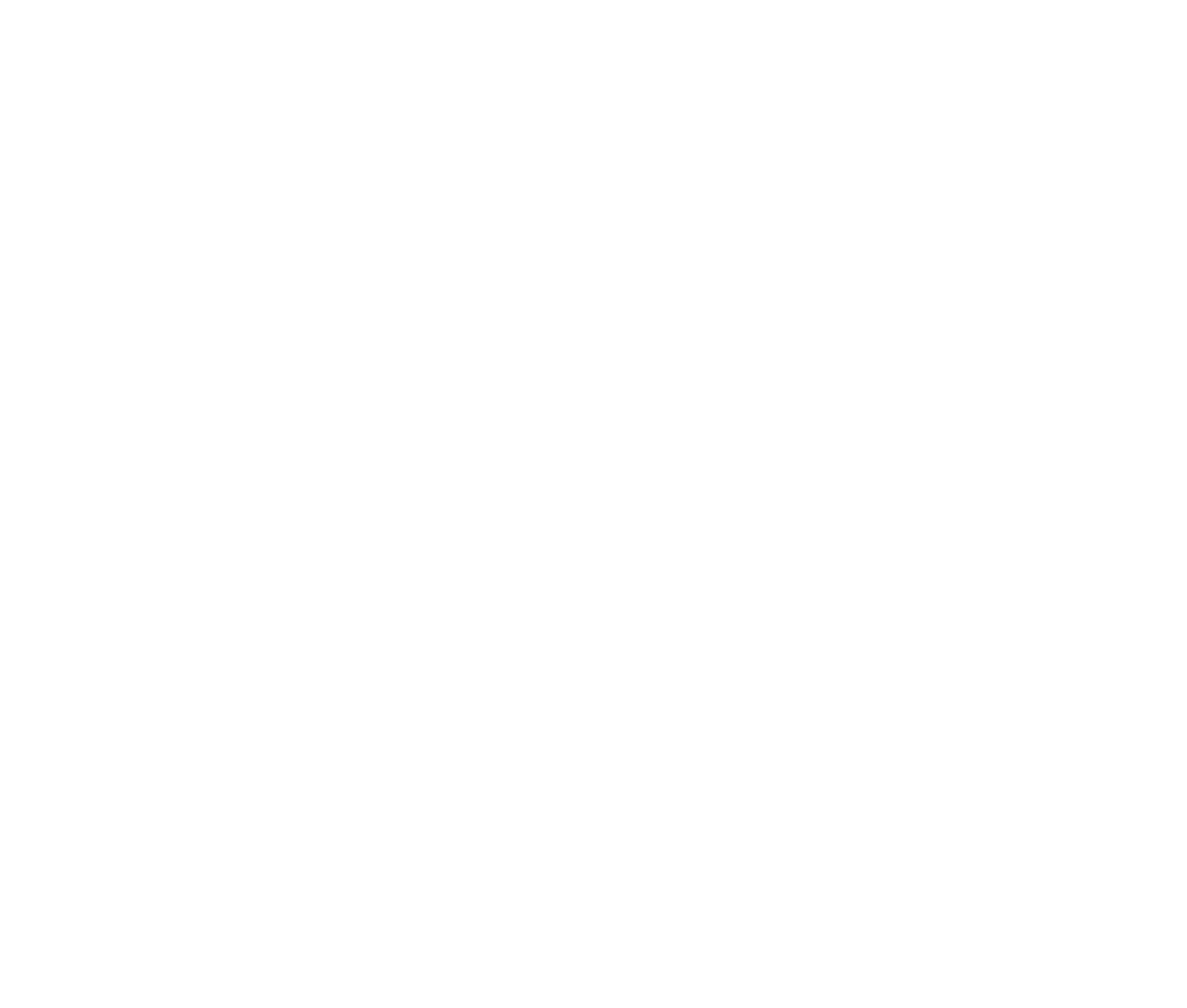Use one word or a short phrase to answer the question provided: 
What is the purpose of the textbox?

Email